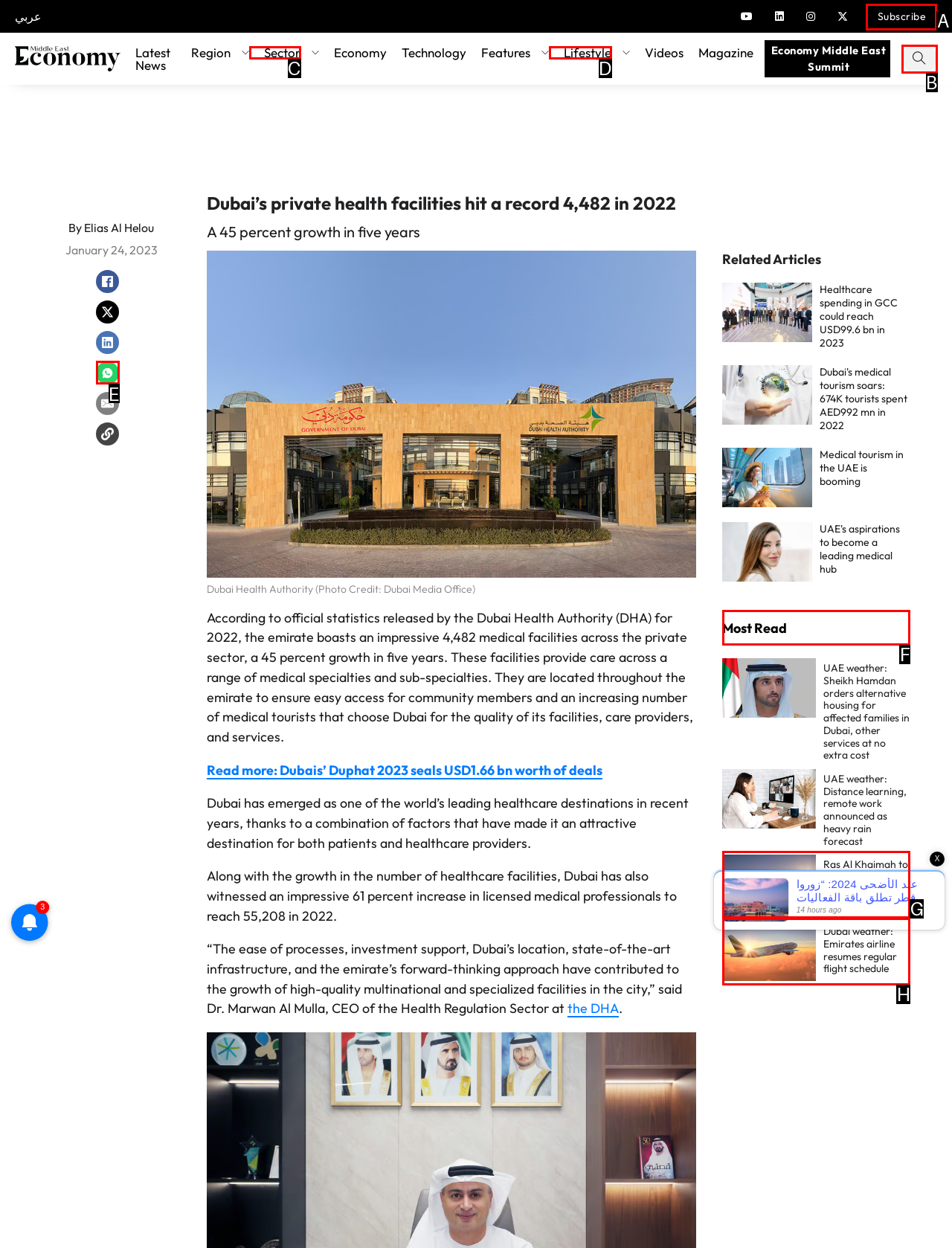Select the letter of the element you need to click to complete this task: Subscribe to the newsletter
Answer using the letter from the specified choices.

A